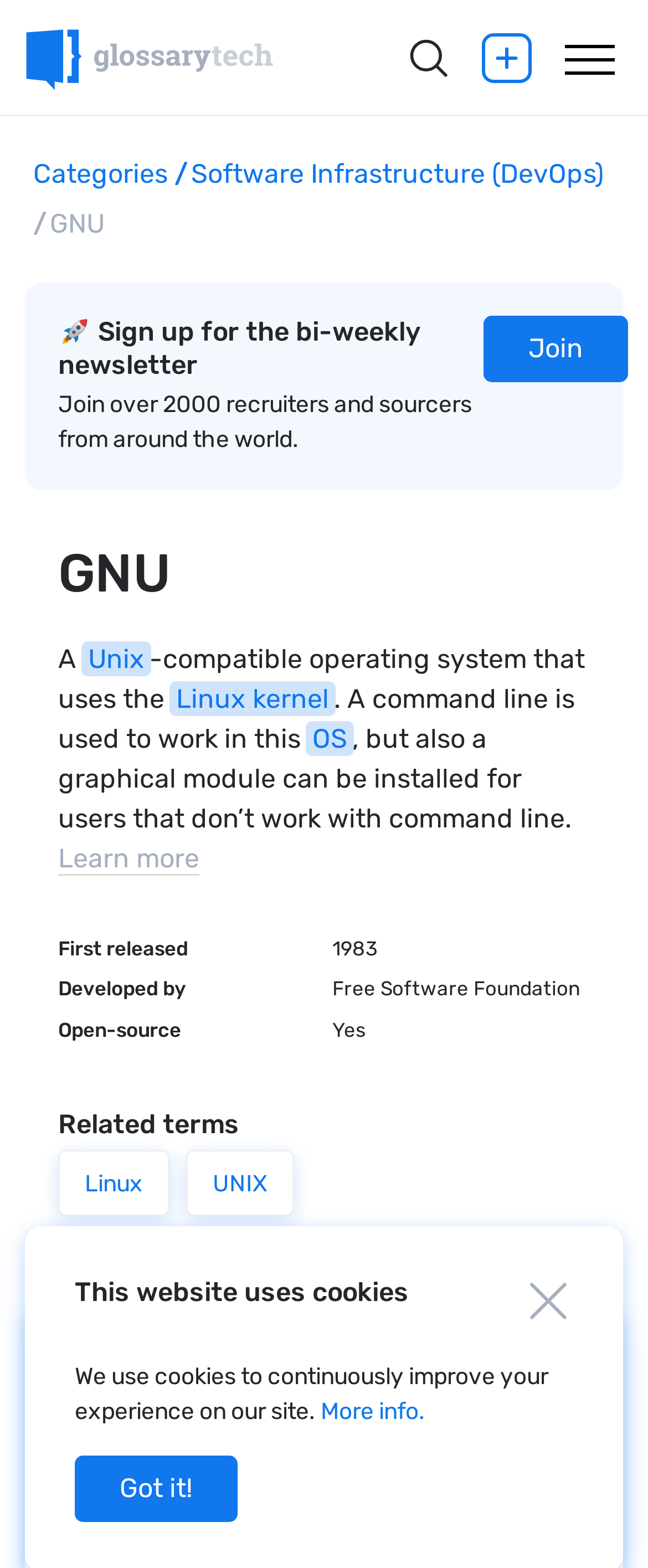Based on the element description: "Add a new term", identify the bounding box coordinates for this UI element. The coordinates must be four float numbers between 0 and 1, listed as [left, top, right, bottom].

[0.31, 0.945, 0.69, 0.988]